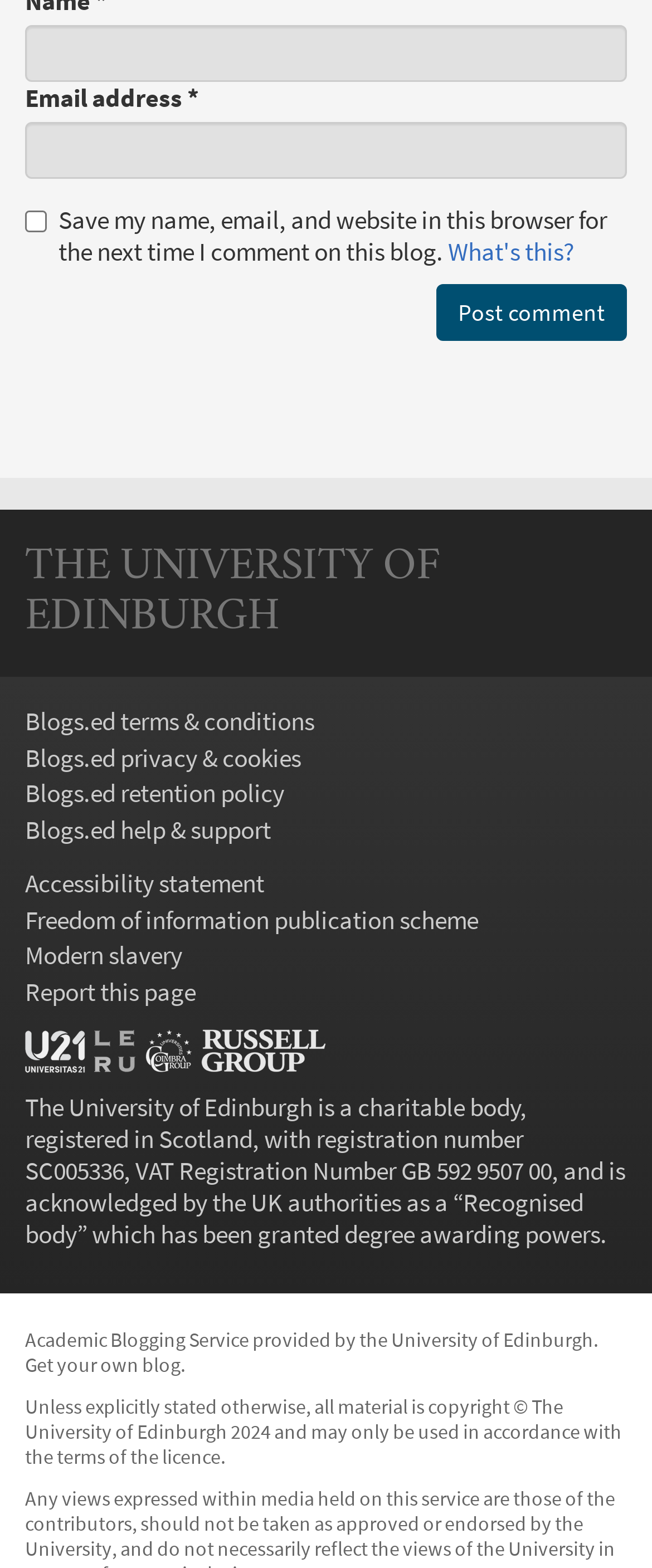Using a single word or phrase, answer the following question: 
What is the registration number of the university?

SC005336